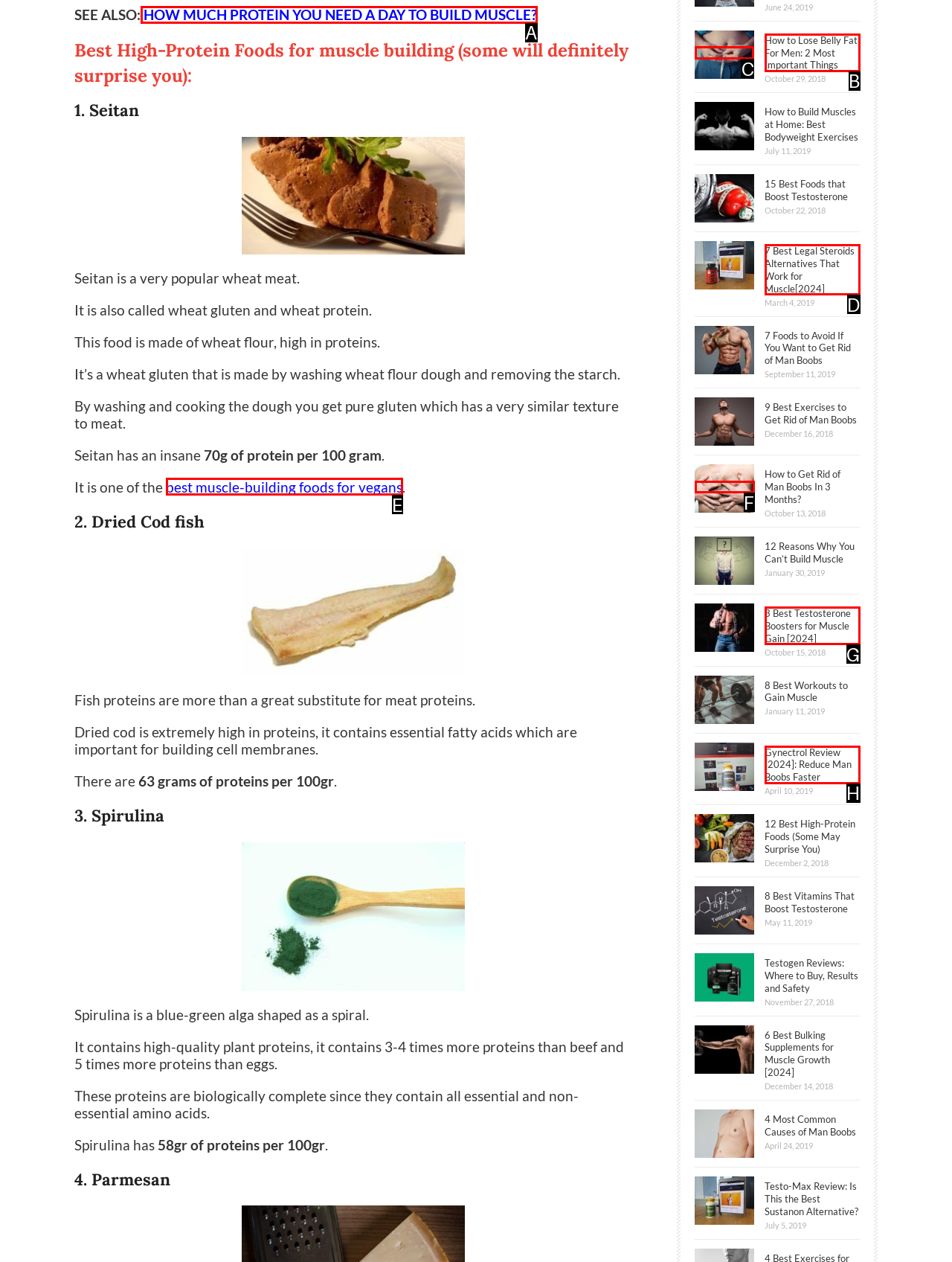For the task "Learn about 'How to lose belly fat for men'", which option's letter should you click? Answer with the letter only.

C